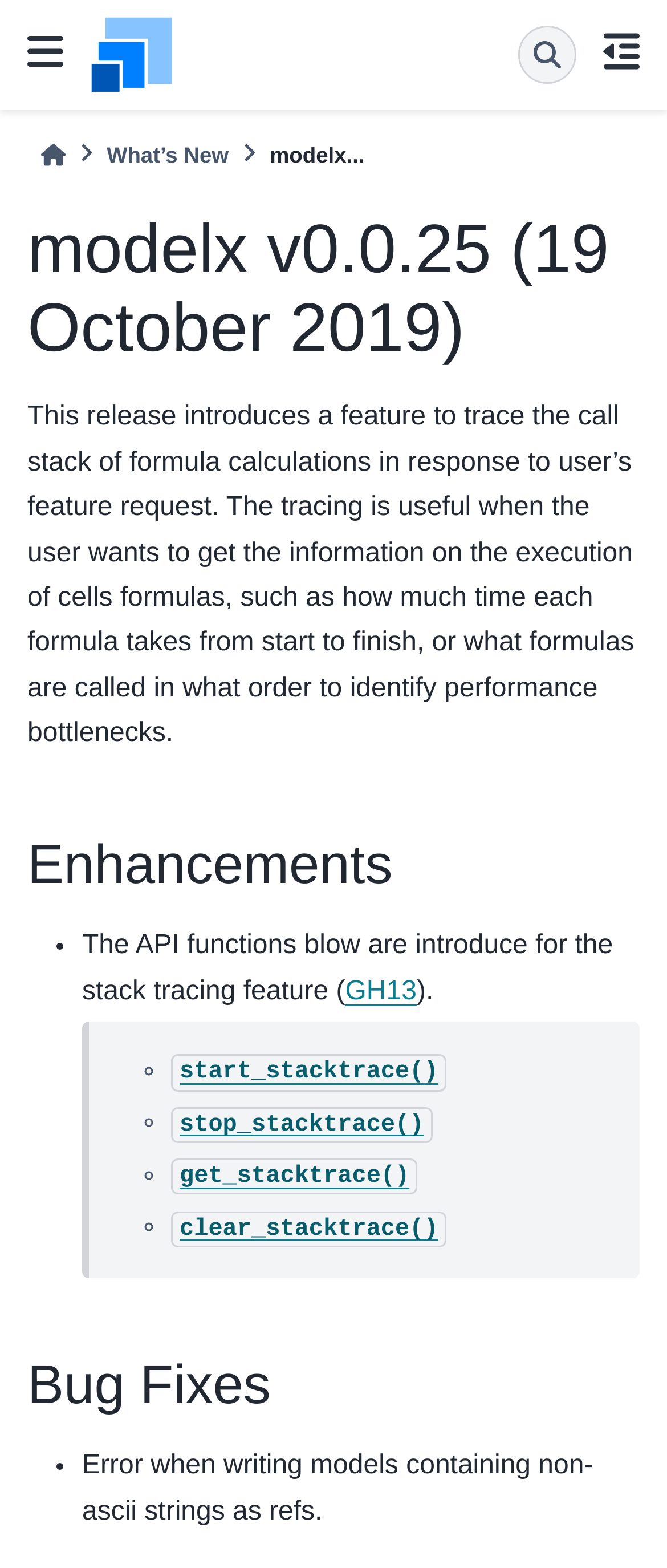Using the element description: "alt="modelx 0.25.0 documentation - Home"", determine the bounding box coordinates for the specified UI element. The coordinates should be four float numbers between 0 and 1, [left, top, right, bottom].

[0.136, 0.0, 0.259, 0.07]